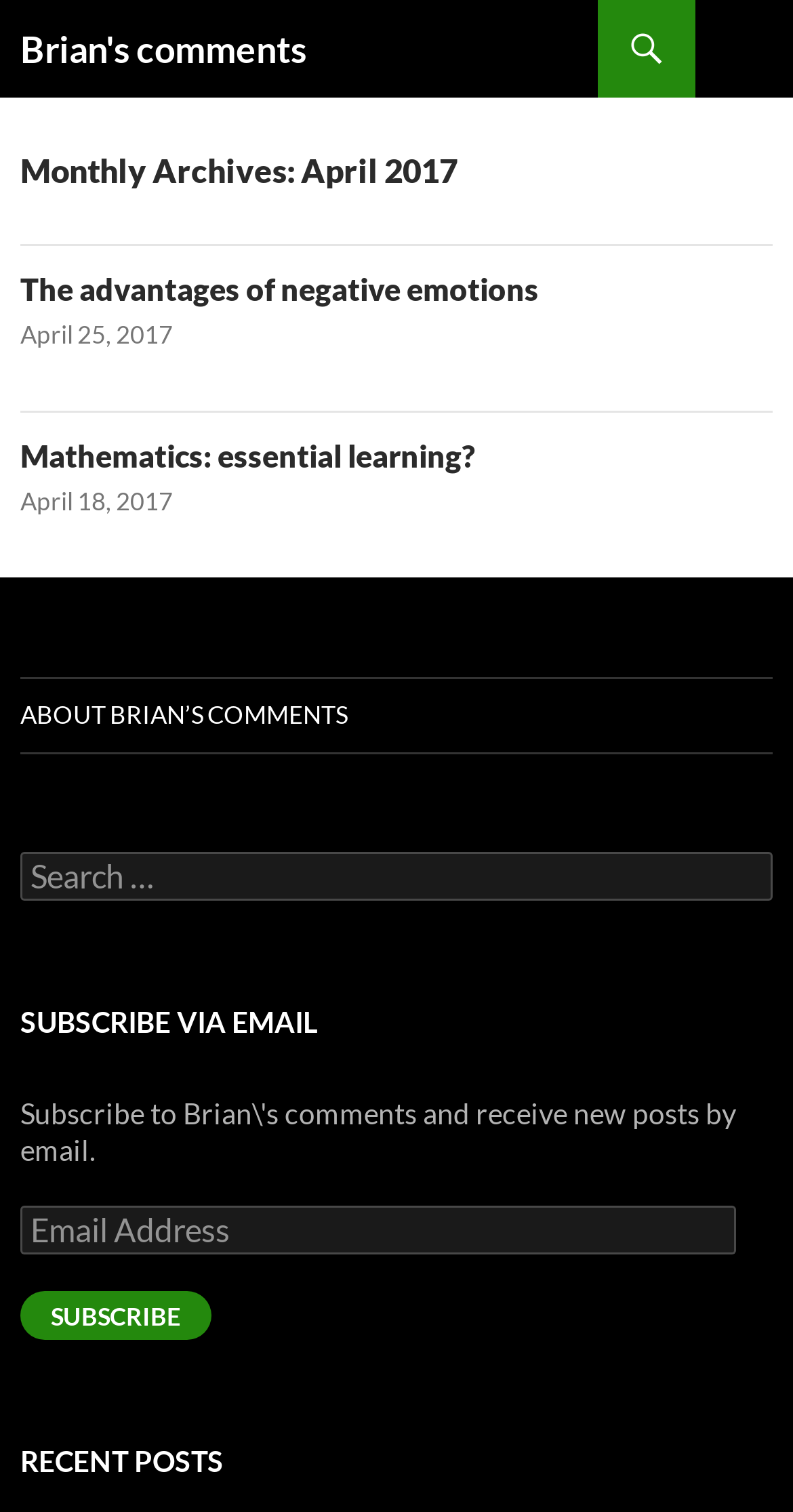Please determine the bounding box coordinates for the UI element described as: "Mathematics: essential learning?".

[0.026, 0.289, 0.6, 0.313]